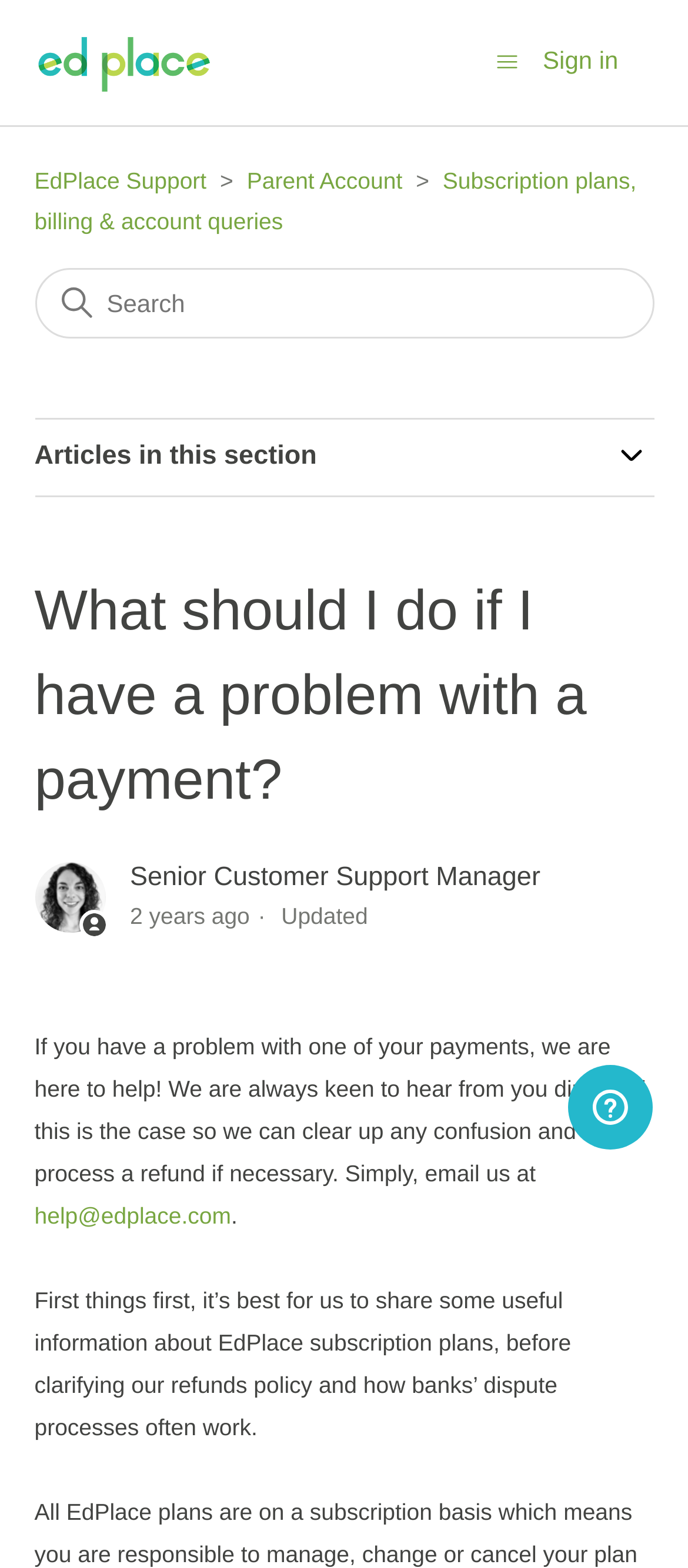Can you locate the main headline on this webpage and provide its text content?

What should I do if I have a problem with a payment?